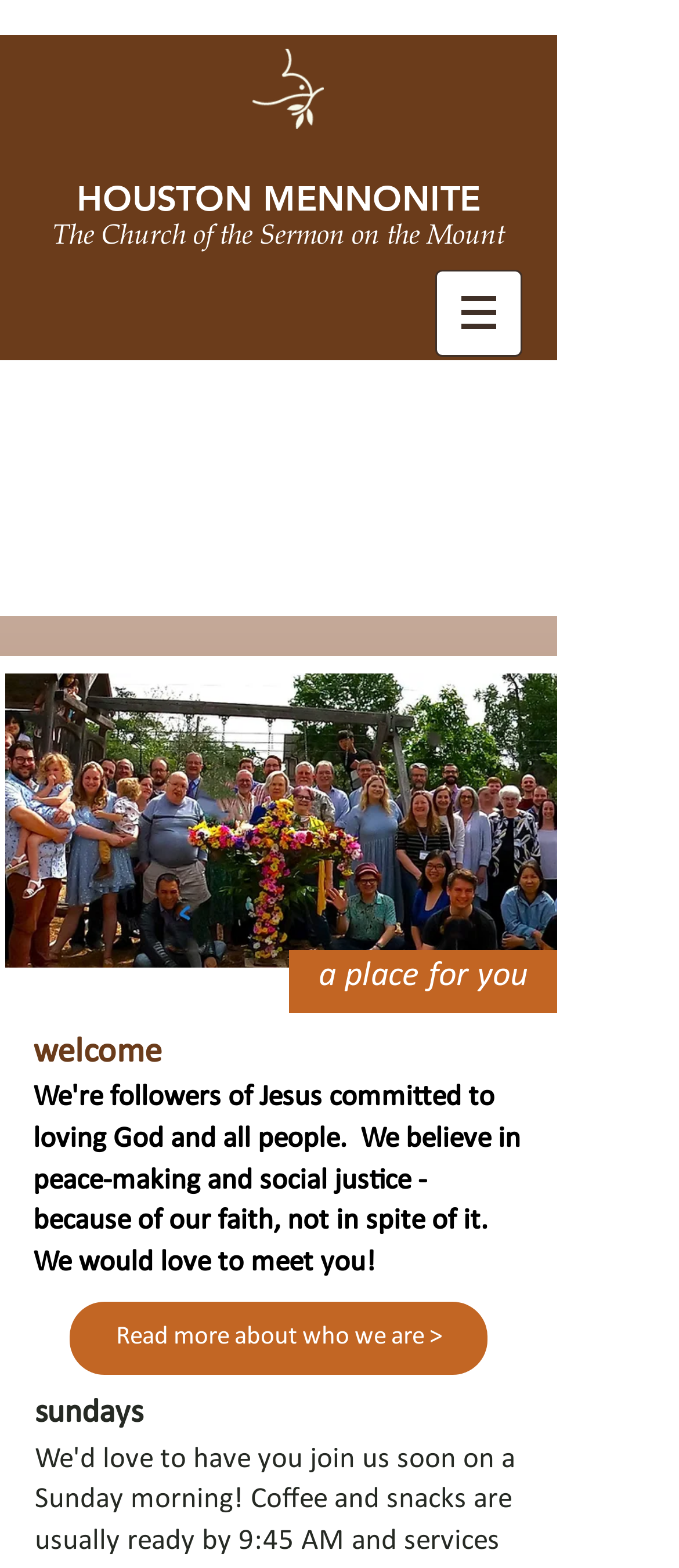Is there a photo of the church community?
Please provide a detailed and comprehensive answer to the question.

There is a photo of the church community, which is linked to 'HMC Group Photo 2023 April (cropped).JPG'. This suggests that the church has a community photo that visitors can view.